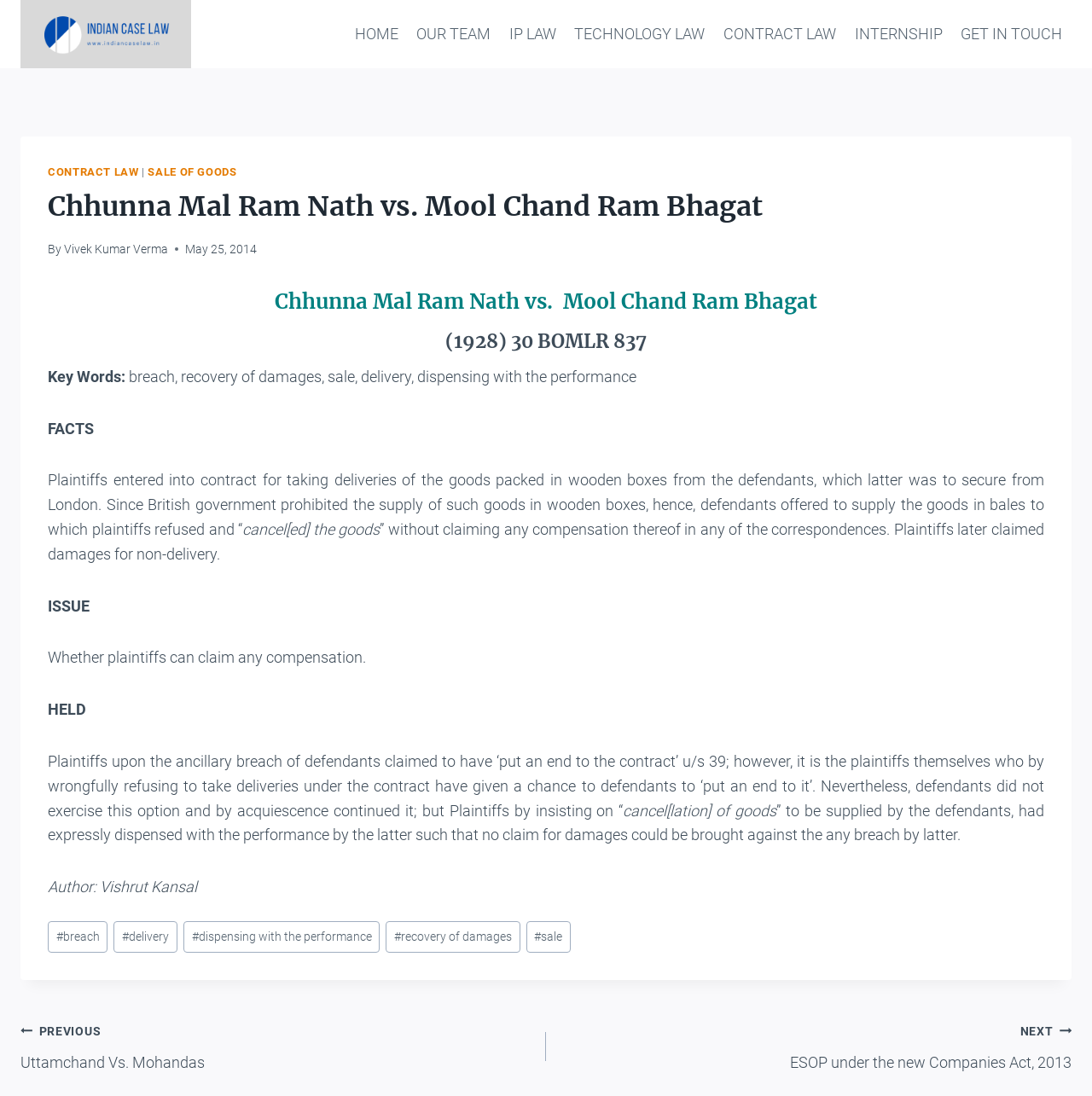Mark the bounding box of the element that matches the following description: "Contract Law".

[0.044, 0.151, 0.127, 0.163]